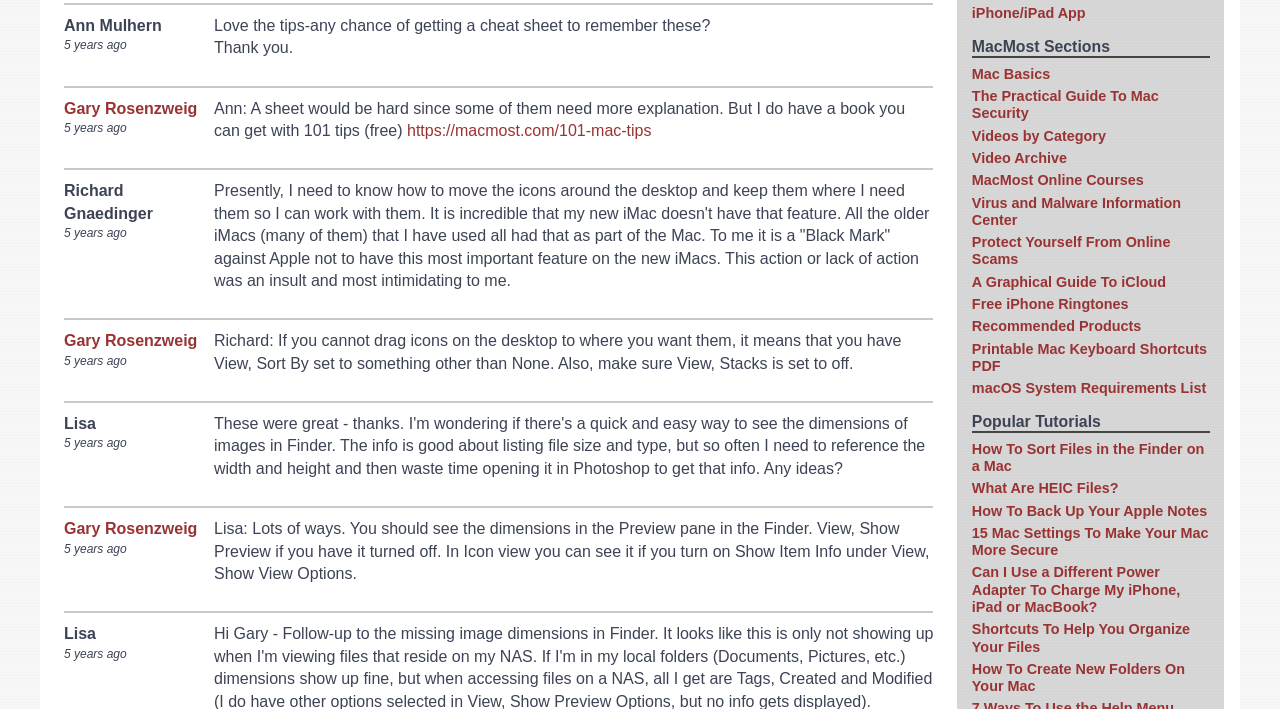Please specify the bounding box coordinates of the region to click in order to perform the following instruction: "Click the 'iPhone/iPad App' link".

[0.759, 0.007, 0.848, 0.03]